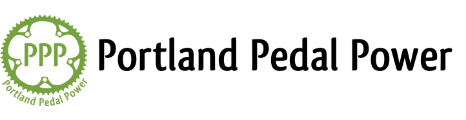What color is the abbreviation 'PPP' in?
Based on the visual content, answer with a single word or a brief phrase.

Green